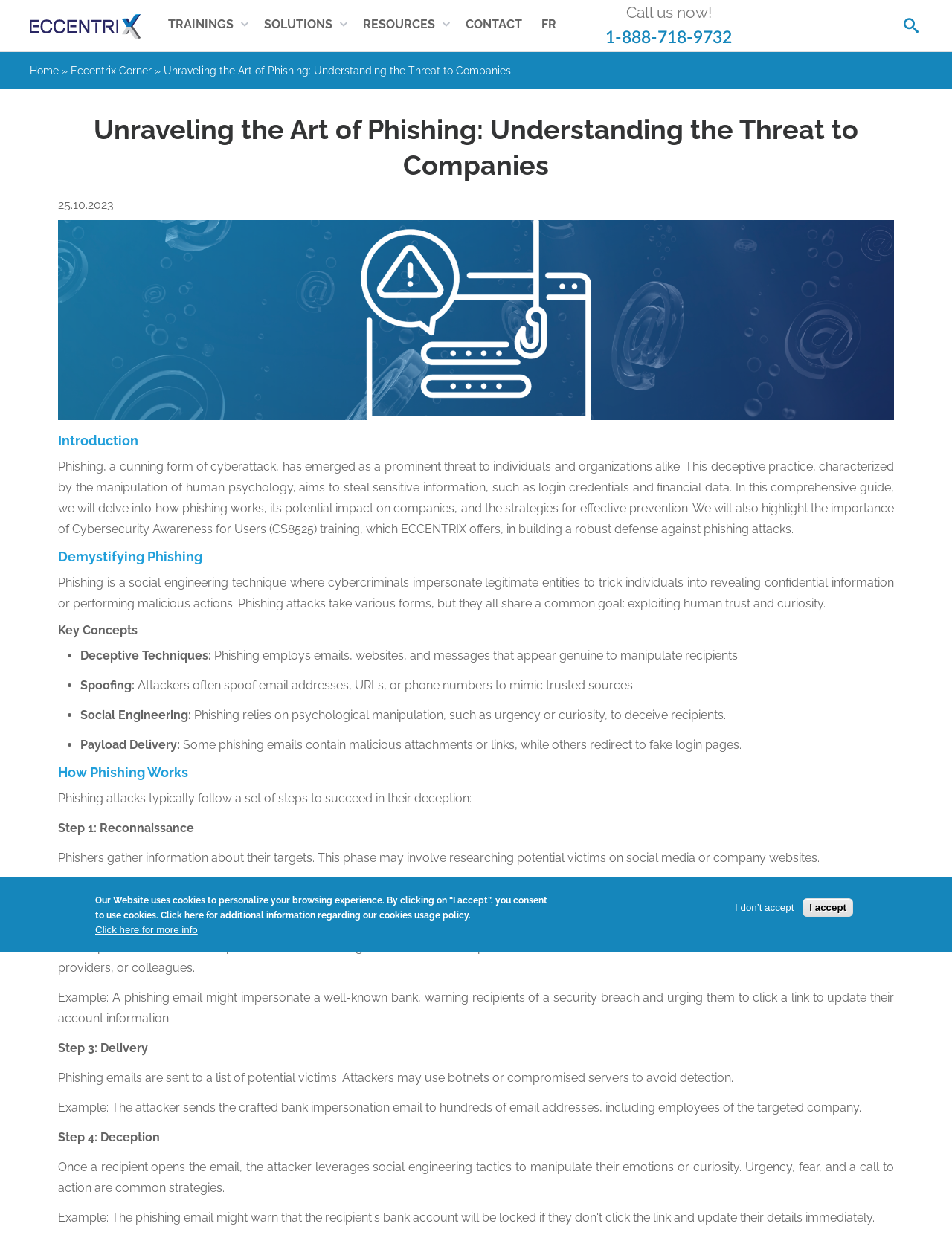Point out the bounding box coordinates of the section to click in order to follow this instruction: "Click on the 'TRAININGS »' link".

[0.166, 0.003, 0.267, 0.037]